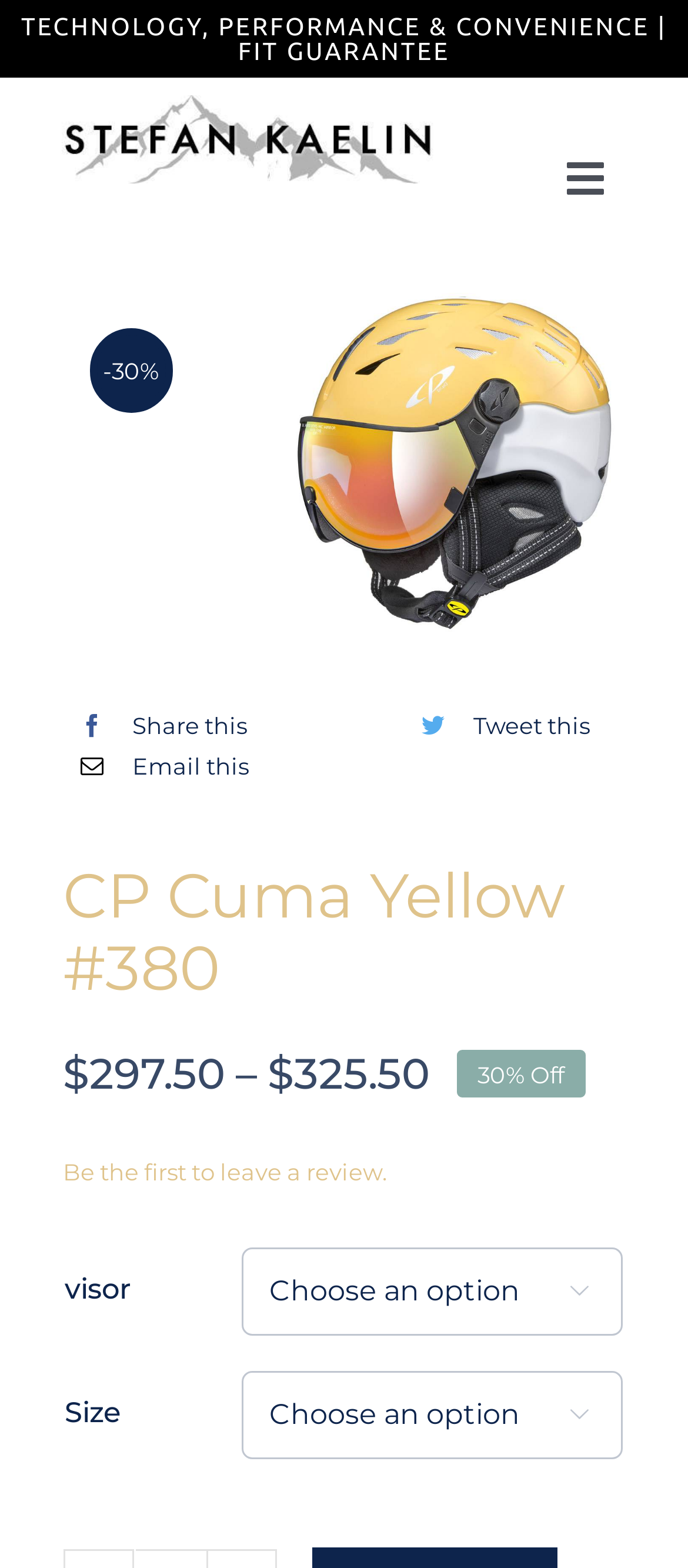Determine the bounding box coordinates for the area that needs to be clicked to fulfill this task: "Choose a size". The coordinates must be given as four float numbers between 0 and 1, i.e., [left, top, right, bottom].

[0.35, 0.874, 0.906, 0.93]